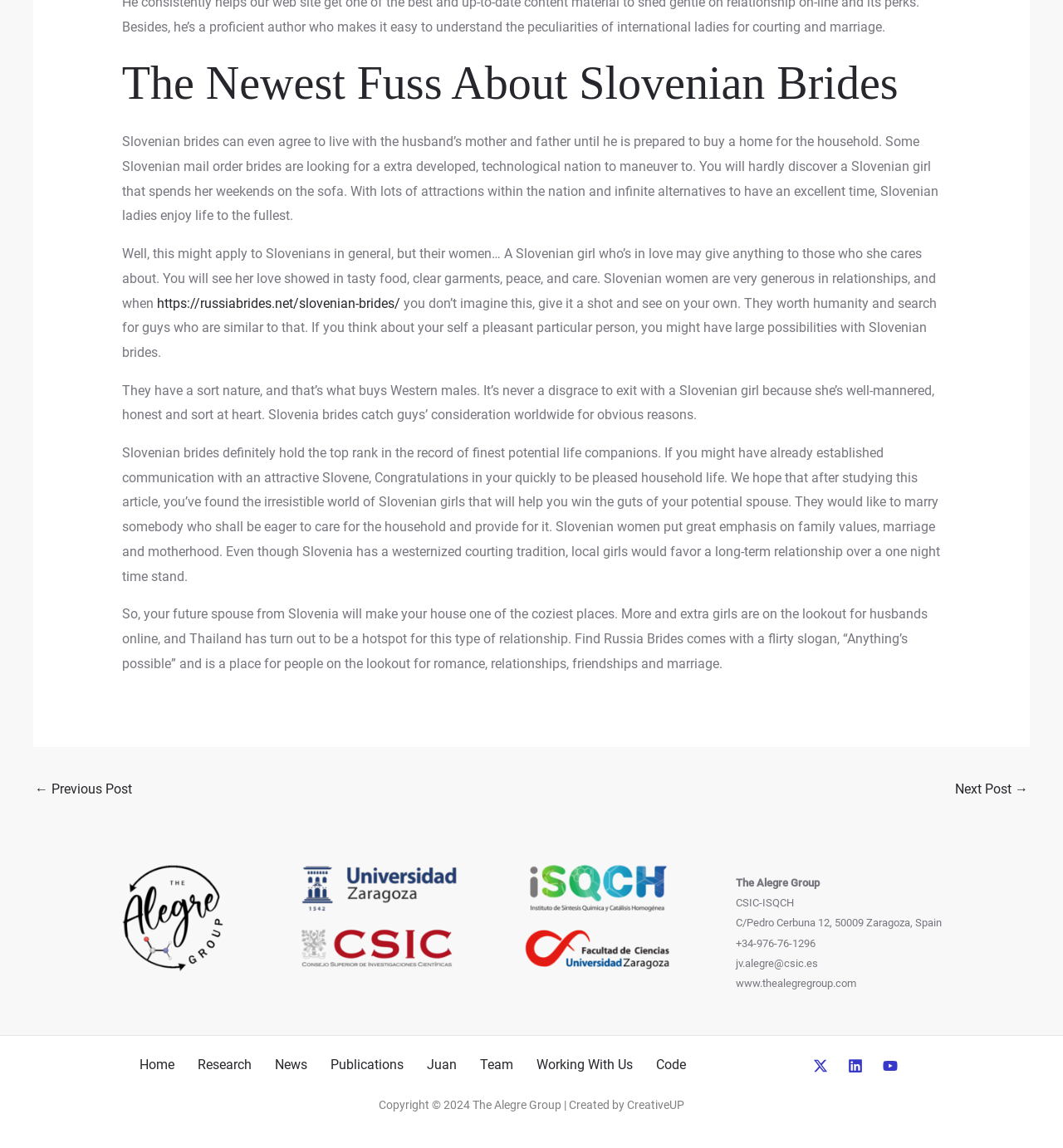Identify the bounding box coordinates of the part that should be clicked to carry out this instruction: "Click the 'Next Post →' link".

[0.898, 0.675, 0.967, 0.702]